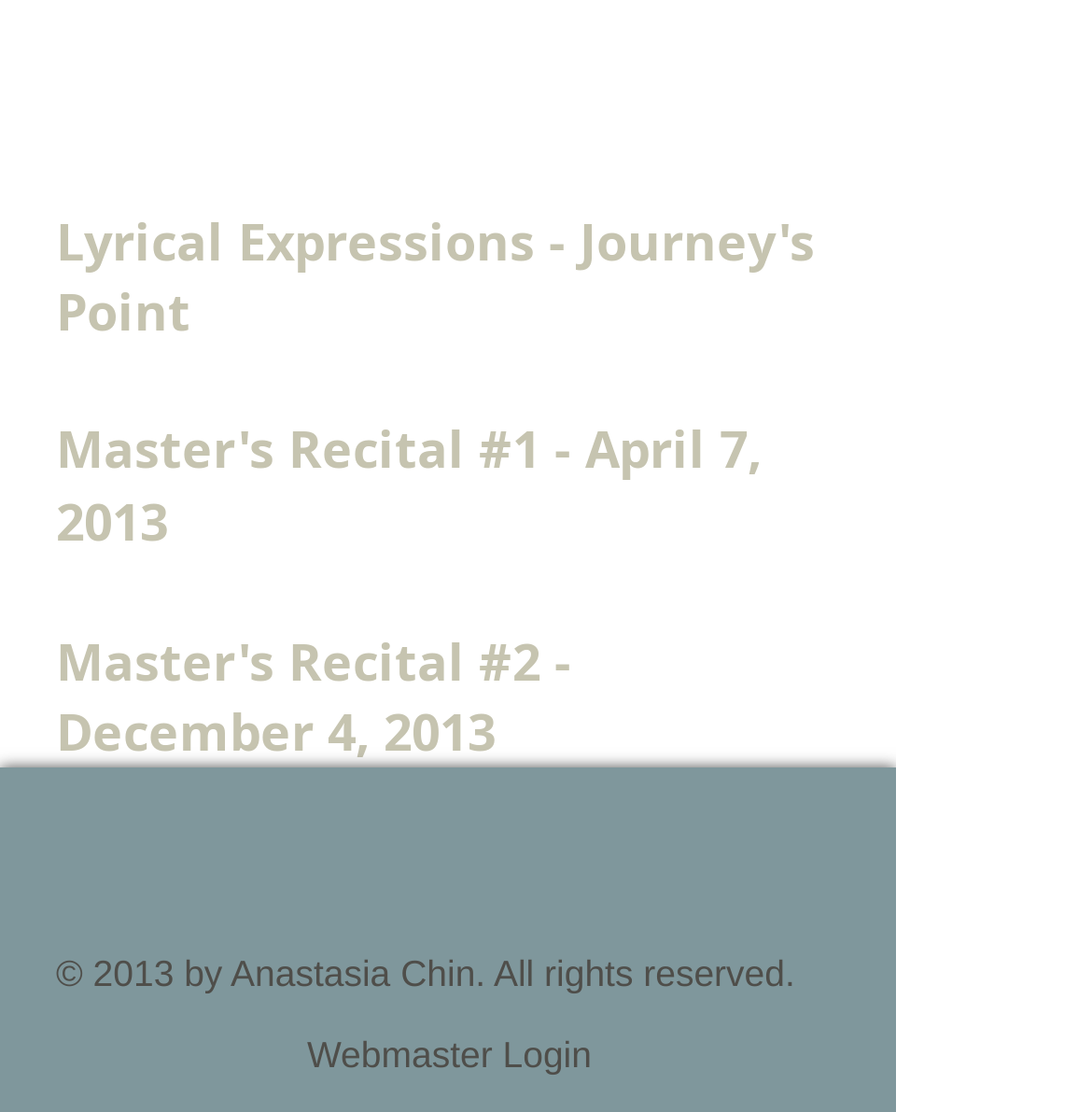Determine the bounding box coordinates of the clickable region to follow the instruction: "visit Lyrical Expressions - Journey's Point".

[0.051, 0.186, 0.746, 0.31]